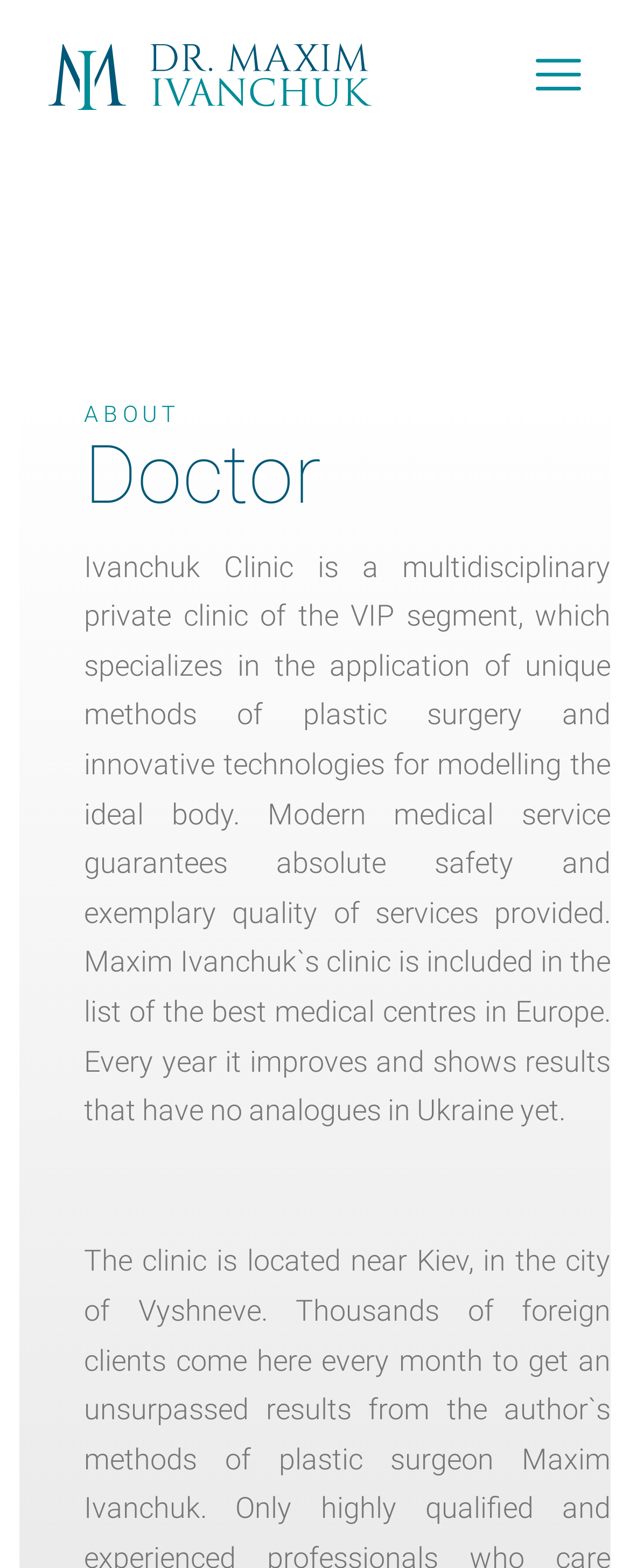Give a concise answer of one word or phrase to the question: 
What is the specialty of the clinic?

plastic surgery